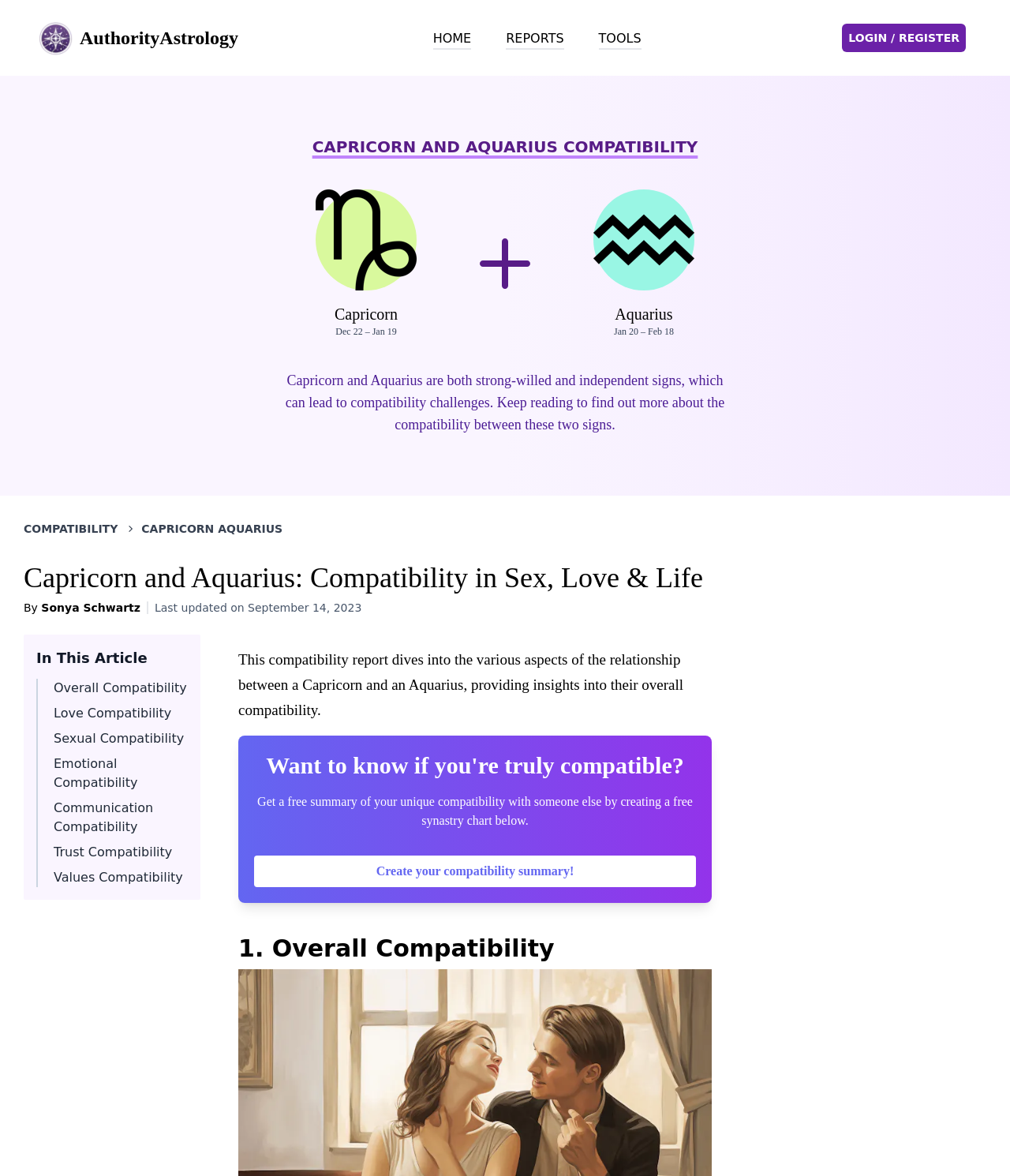Determine the bounding box coordinates for the element that should be clicked to follow this instruction: "Read about Capricorn and Aquarius compatibility". The coordinates should be given as four float numbers between 0 and 1, in the format [left, top, right, bottom].

[0.283, 0.317, 0.717, 0.368]